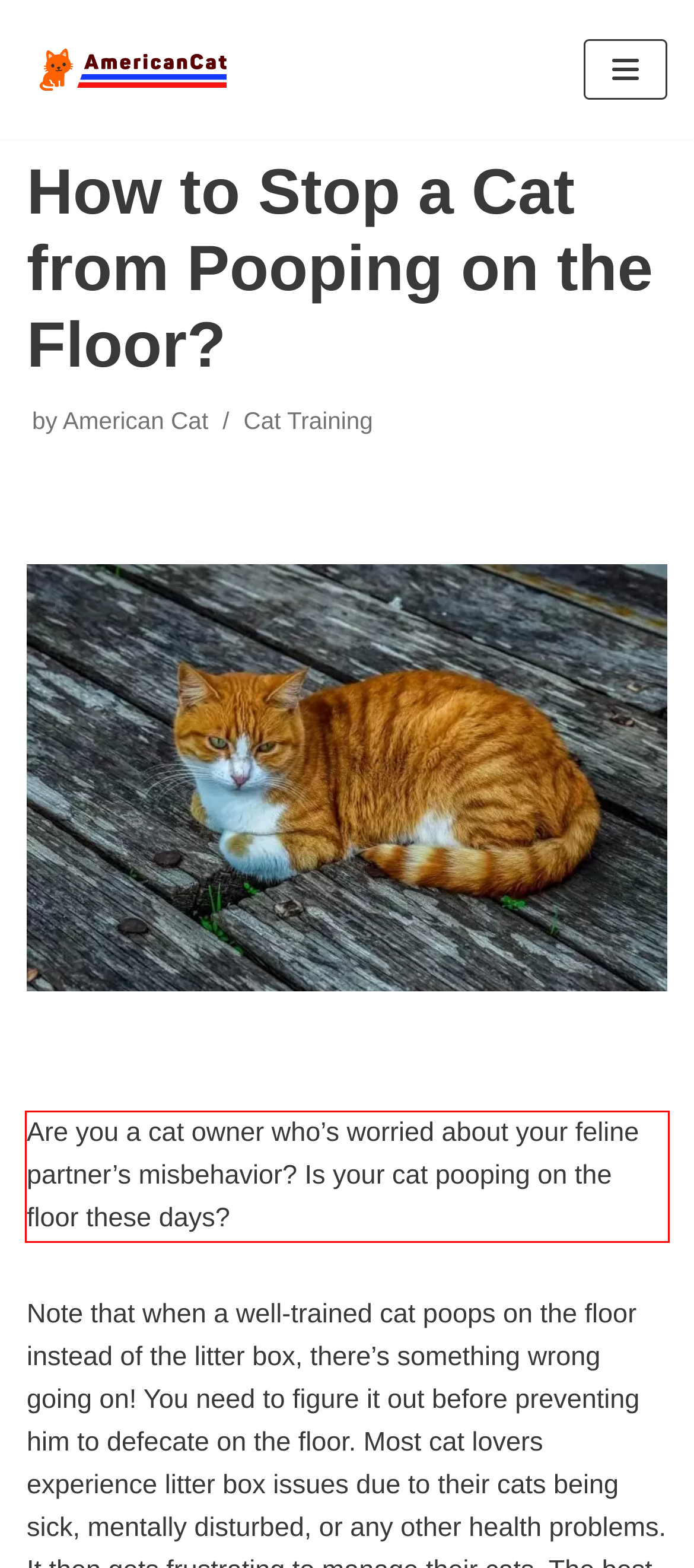Identify and extract the text within the red rectangle in the screenshot of the webpage.

Are you a cat owner who’s worried about your feline partner’s misbehavior? Is your cat pooping on the floor these days?